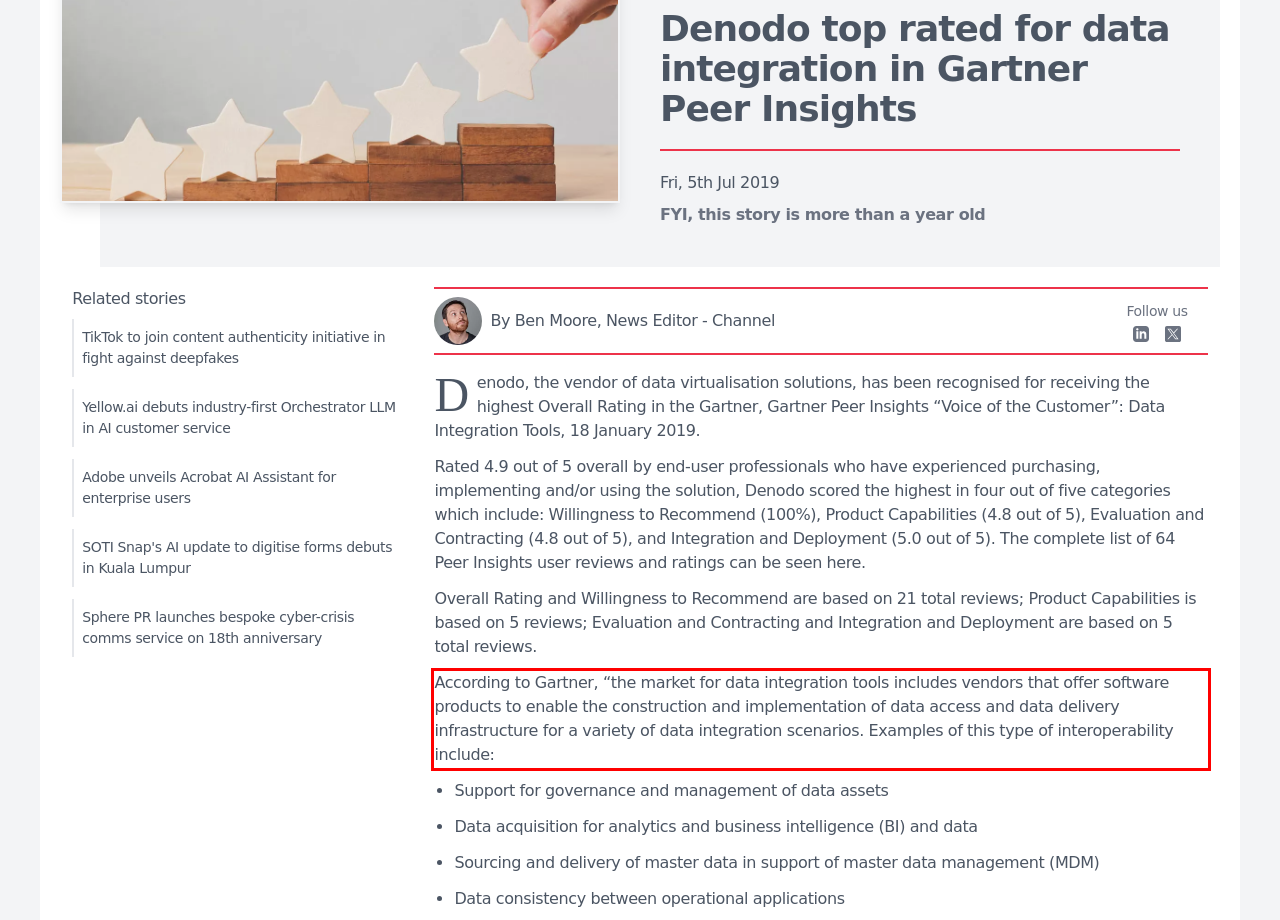Using the webpage screenshot, recognize and capture the text within the red bounding box.

According to Gartner, “the market for data integration tools includes vendors that offer software products to enable the construction and implementation of data access and data delivery infrastructure for a variety of data integration scenarios. Examples of this type of interoperability include: